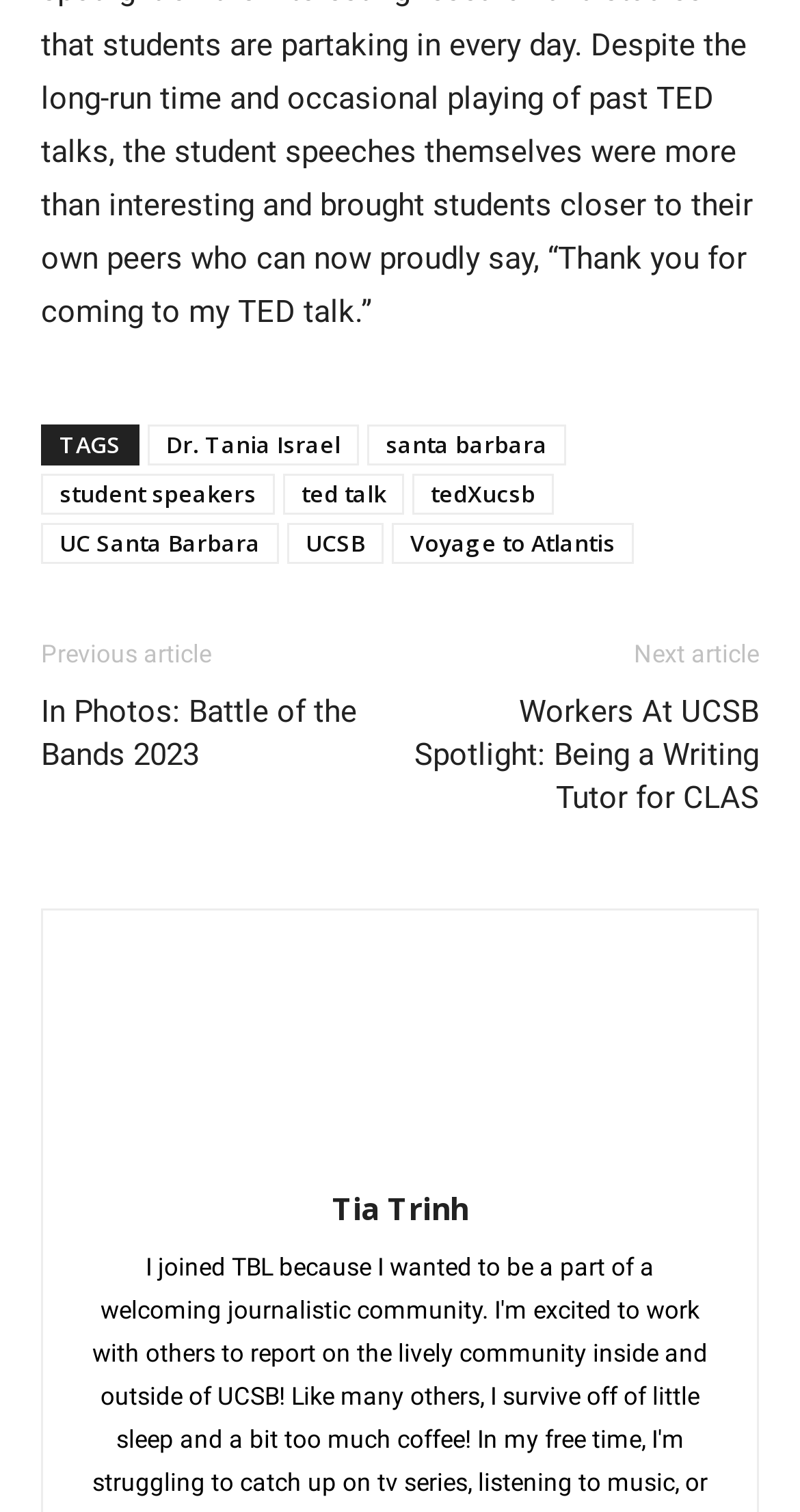Please mark the bounding box coordinates of the area that should be clicked to carry out the instruction: "read about Tia Trinh".

[0.415, 0.785, 0.585, 0.813]